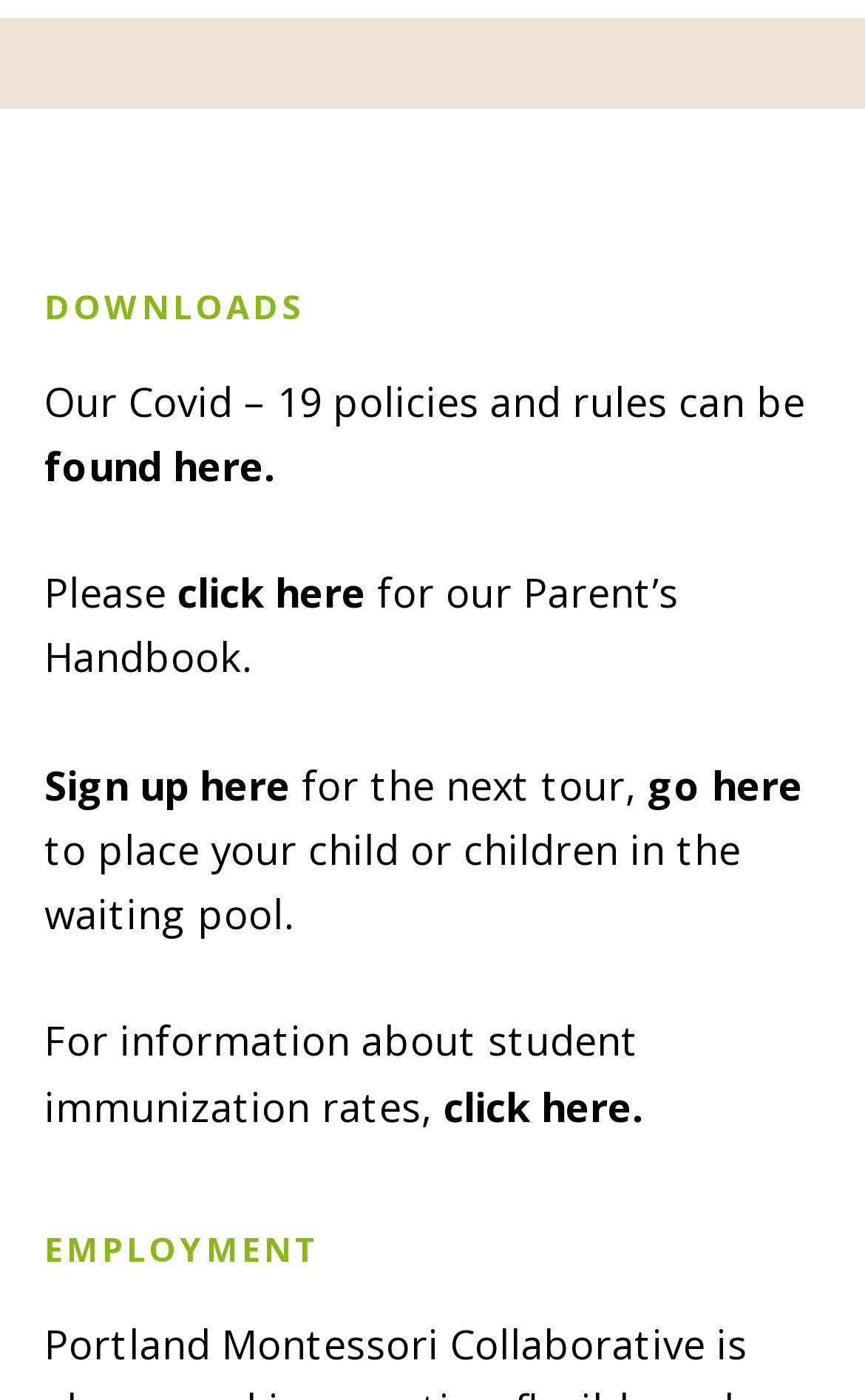What is the topic of the first heading?
Please describe in detail the information shown in the image to answer the question.

The first heading on the webpage is 'DOWNLOADS', which suggests that this section provides downloadable resources or files related to Covid-19 policies and rules.